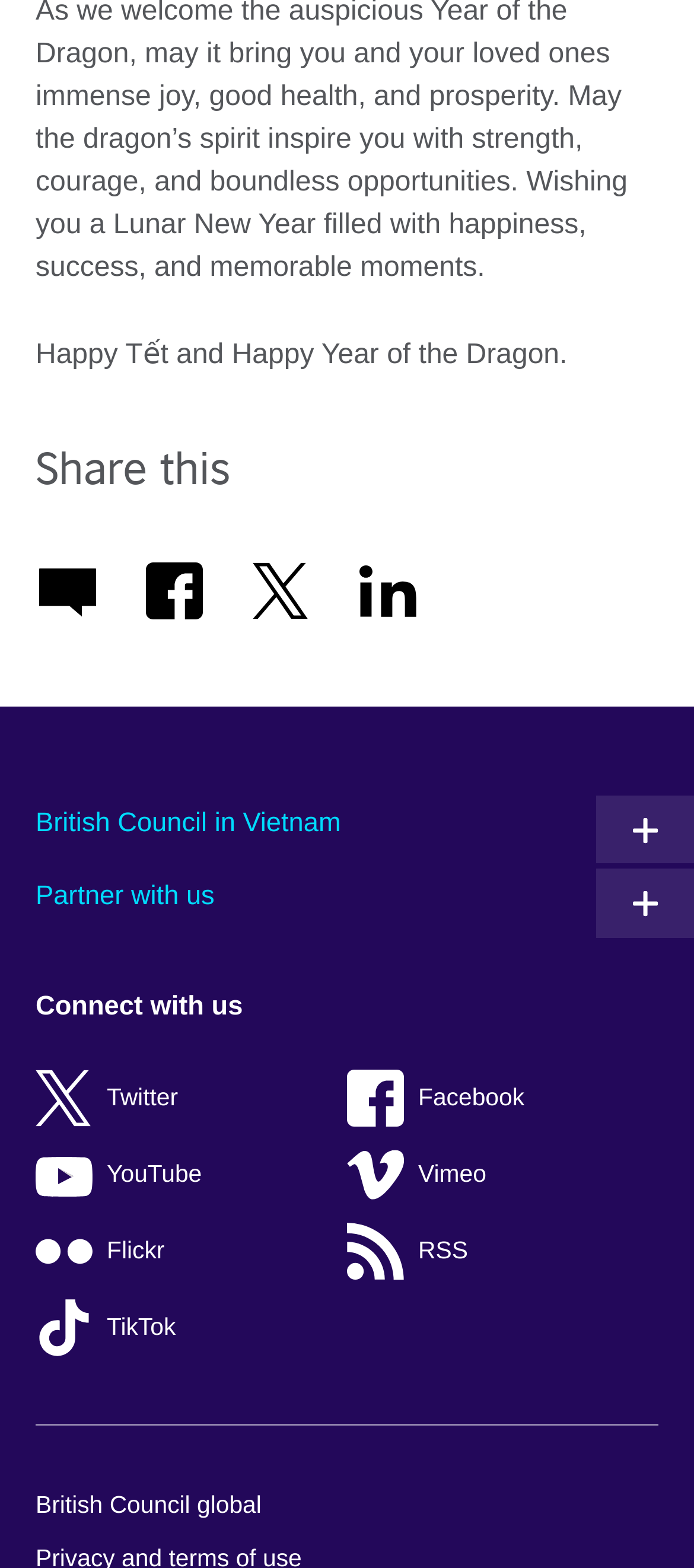Pinpoint the bounding box coordinates of the element to be clicked to execute the instruction: "Connect with us on Twitter".

[0.051, 0.679, 0.474, 0.722]